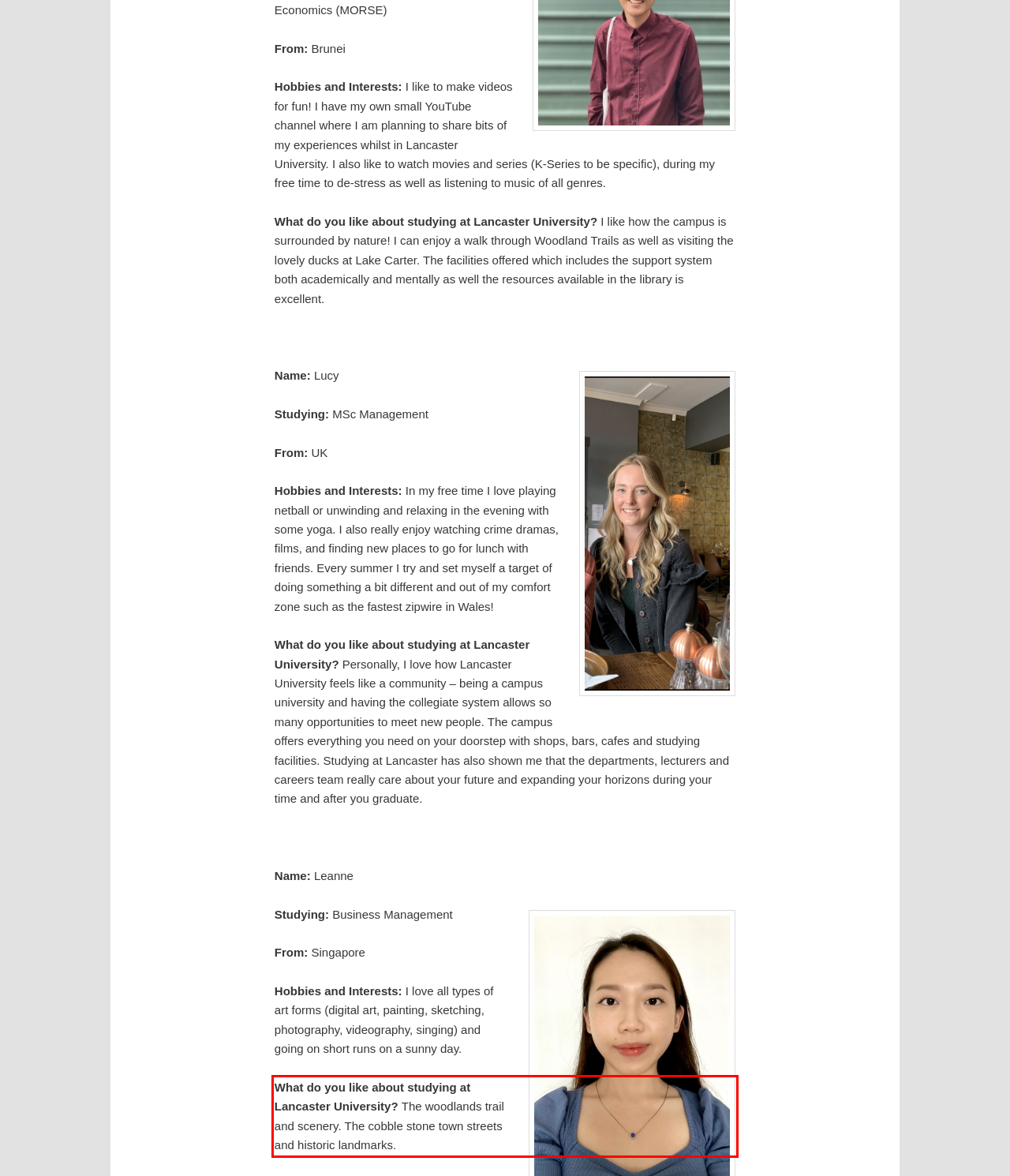You are provided with a webpage screenshot that includes a red rectangle bounding box. Extract the text content from within the bounding box using OCR.

What do you like about studying at Lancaster University? The woodlands trail and scenery. The cobble stone town streets and historic landmarks.